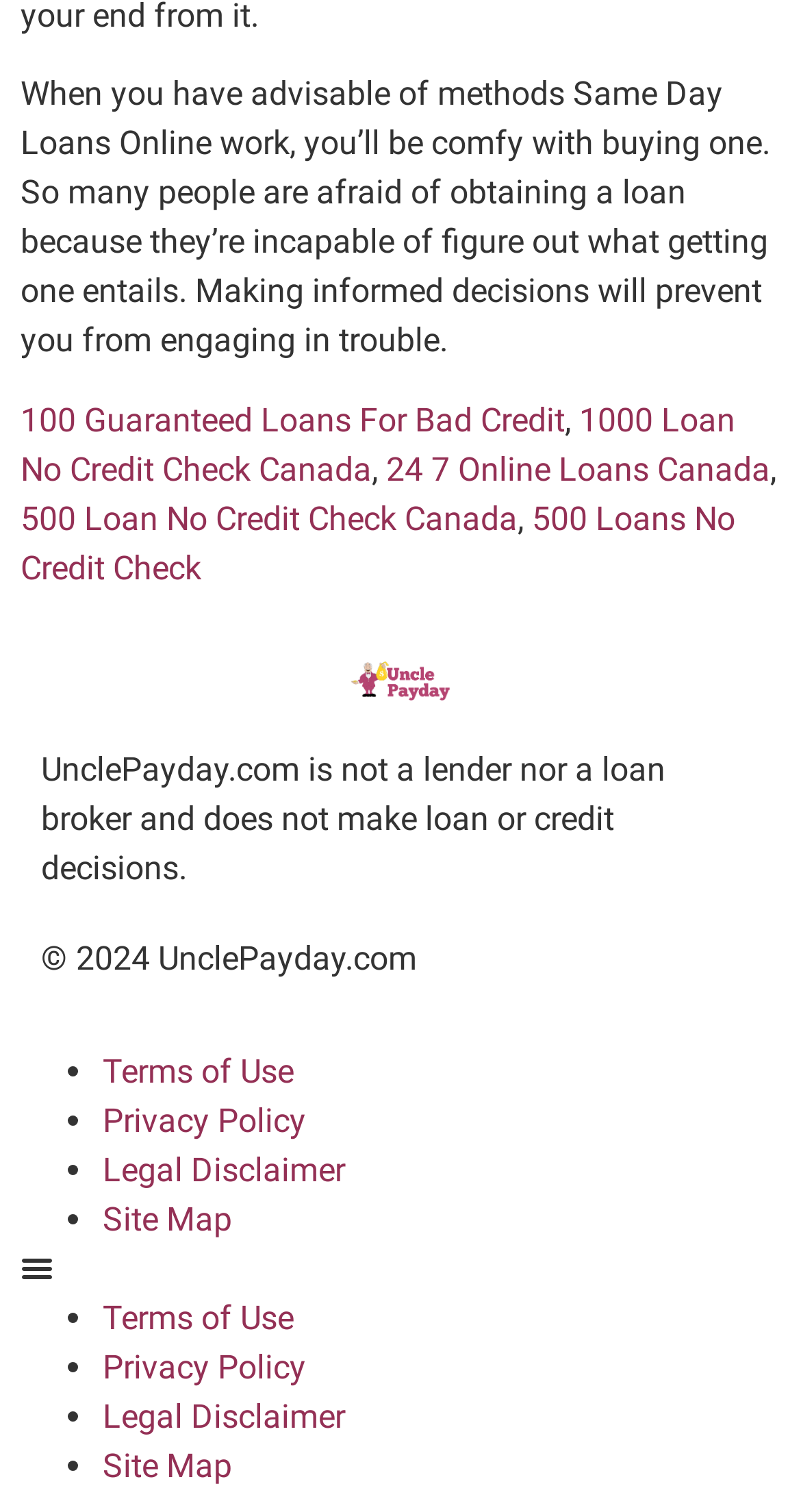Pinpoint the bounding box coordinates of the element you need to click to execute the following instruction: "Read 2020 Honda Element Release Date article". The bounding box should be represented by four float numbers between 0 and 1, in the format [left, top, right, bottom].

None